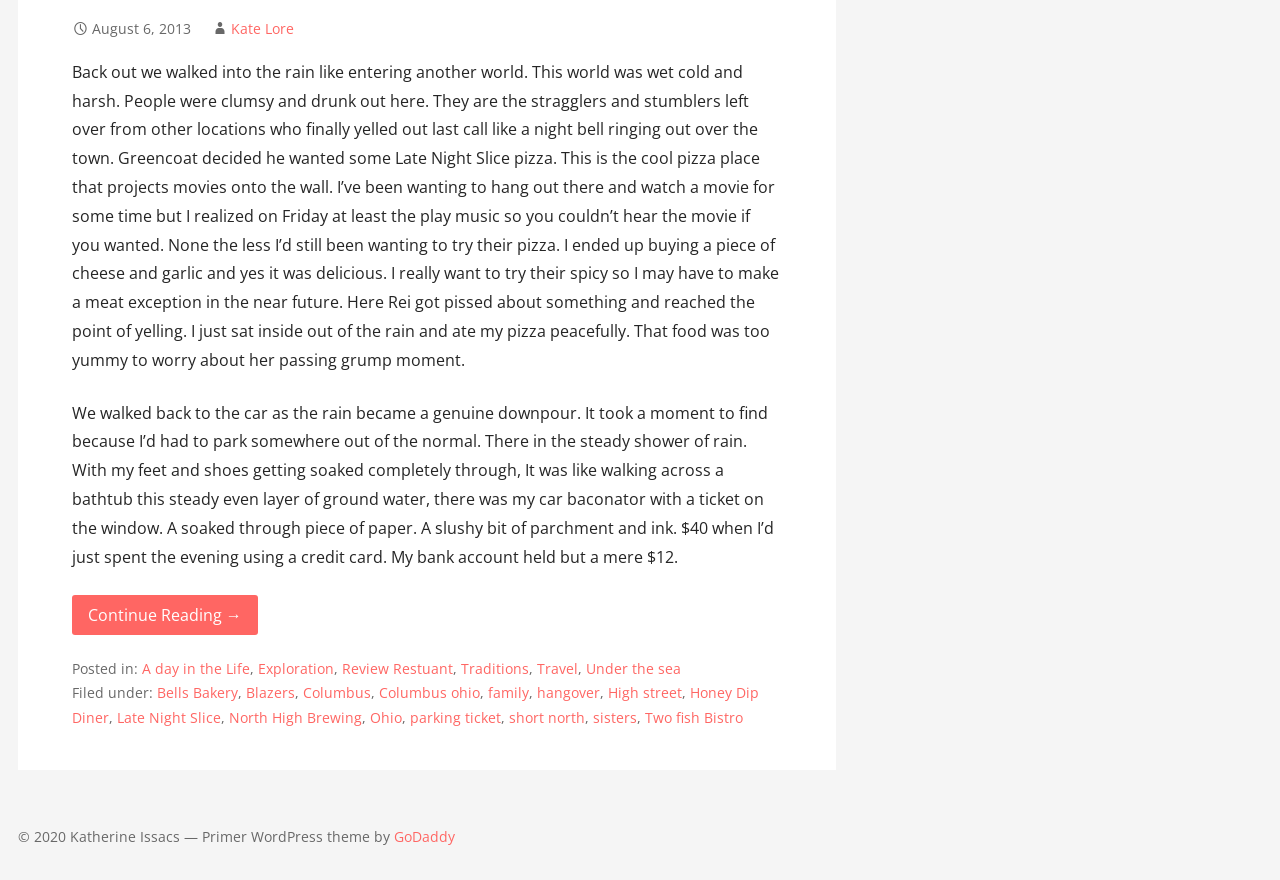What is the theme of the website?
From the screenshot, provide a brief answer in one word or phrase.

Primer WordPress theme